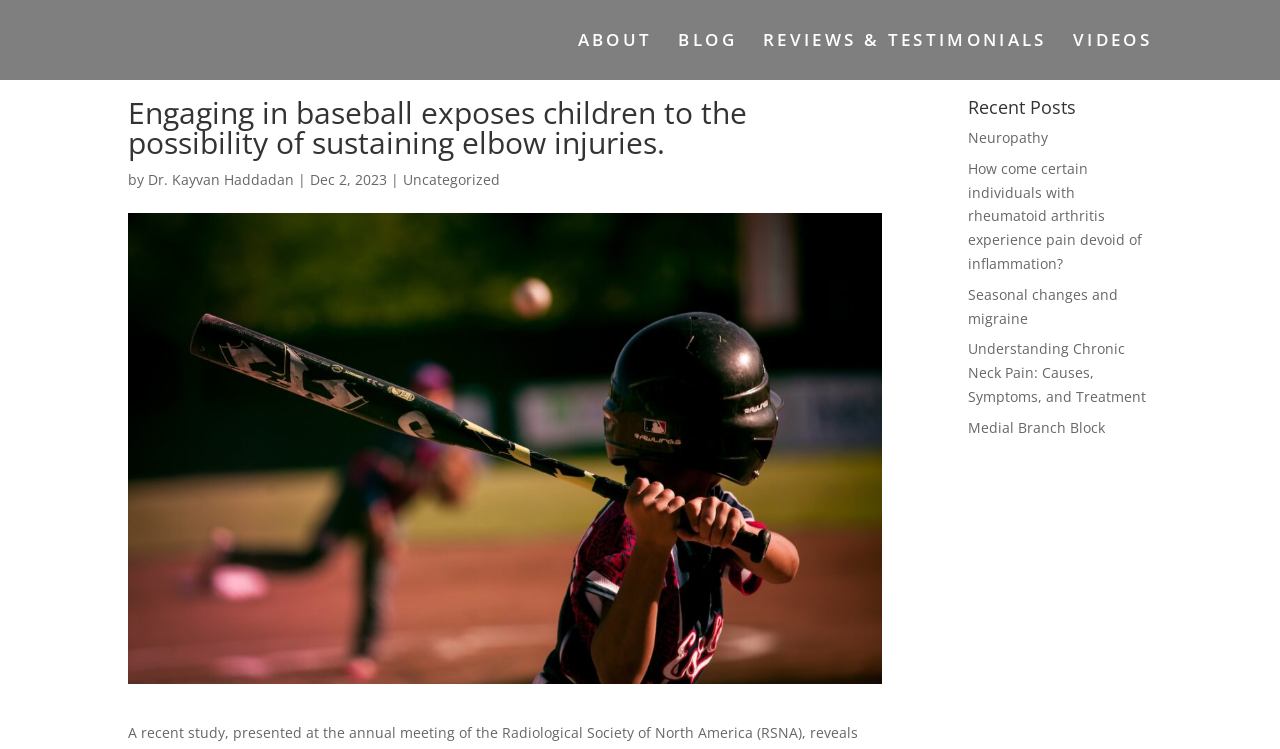Give a concise answer of one word or phrase to the question: 
Who is the author of the main article?

Dr. Kayvan Haddadan